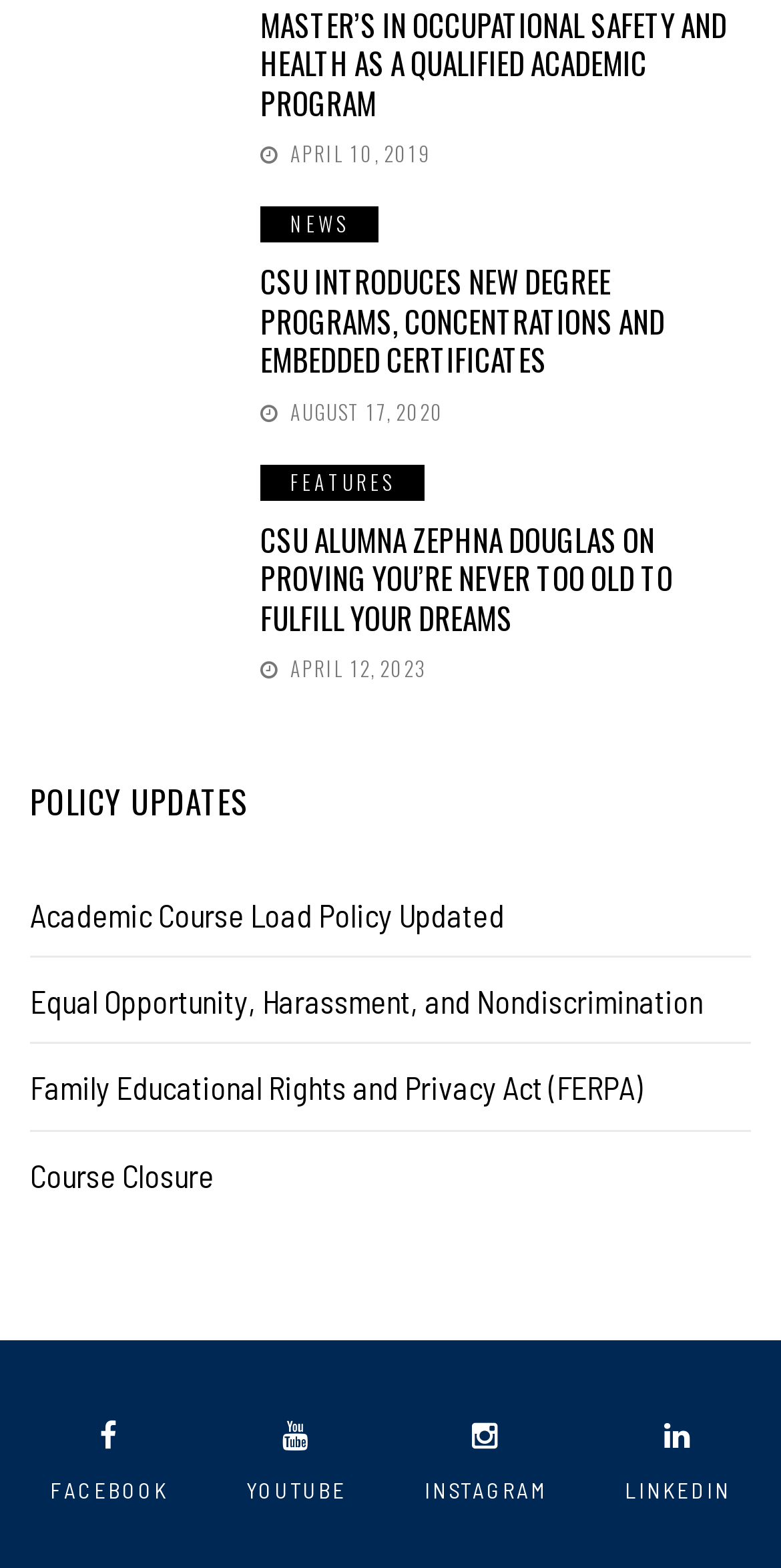Use a single word or phrase to respond to the question:
What is the date of the news article 'CSU Alumna Zephna Douglas on Proving You’re Never Too Old to Fulfill Your Dreams'?

AUGUST 17, 2020